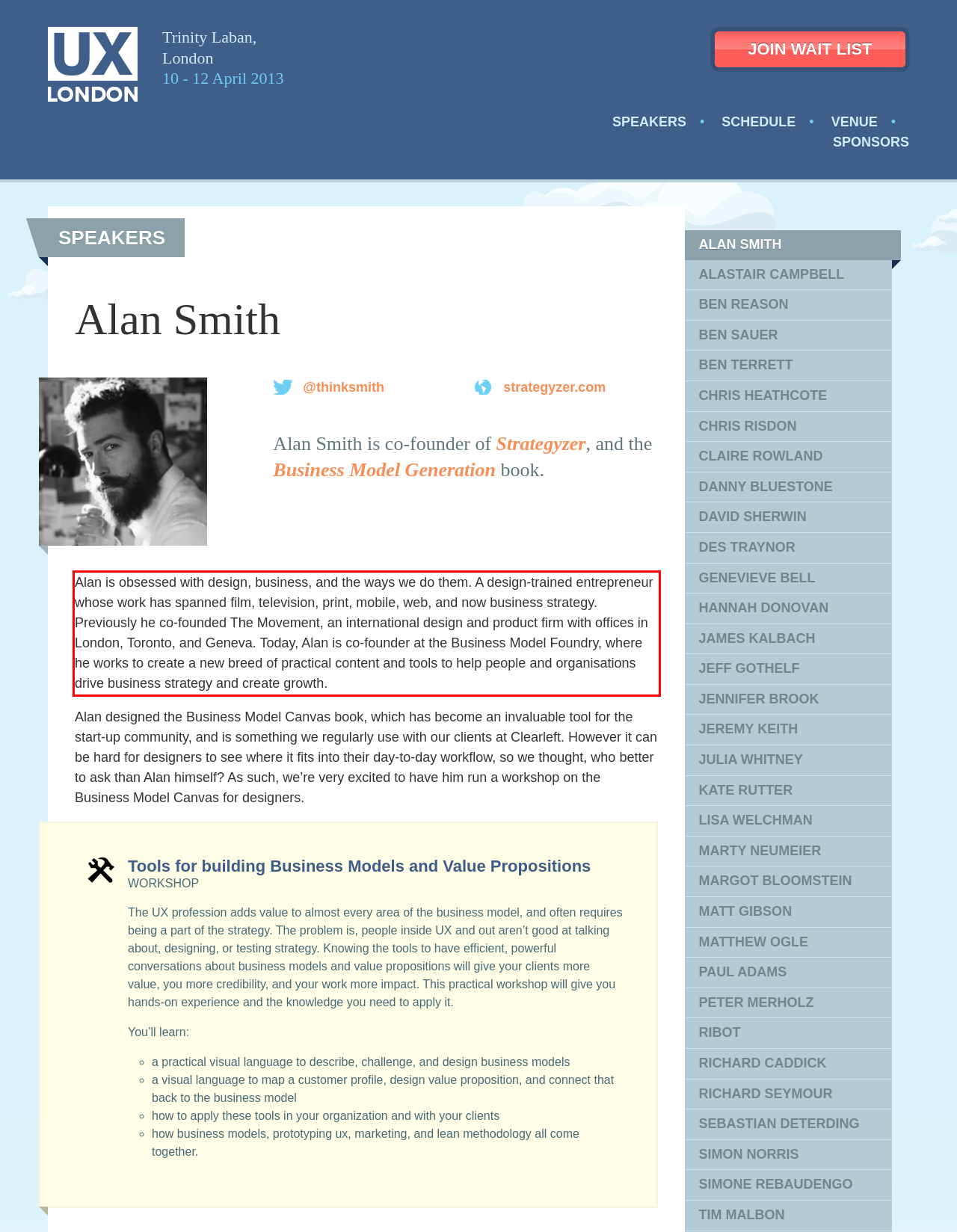Please recognize and transcribe the text located inside the red bounding box in the webpage image.

Alan is obsessed with design, business, and the ways we do them. A design-trained entrepreneur whose work has spanned film, television, print, mobile, web, and now business strategy. Previously he co-founded The Movement, an international design and product firm with offices in London, Toronto, and Geneva. Today, Alan is co-founder at the Business Model Foundry, where he works to create a new breed of practical content and tools to help people and organisations drive business strategy and create growth.